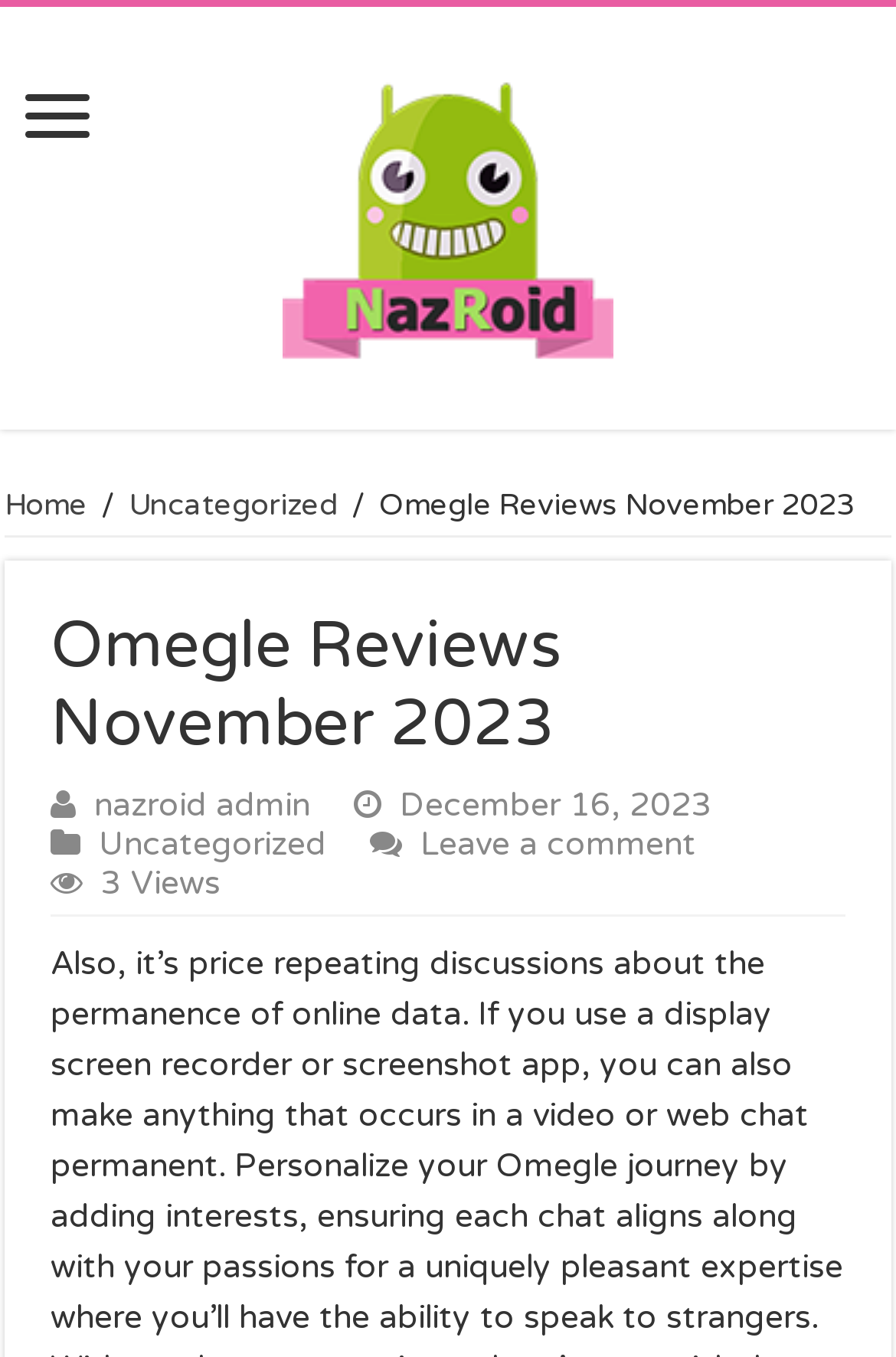Please provide a detailed answer to the question below by examining the image:
What is the category of the current article?

The category of the current article can be determined by looking at the link element with the text 'Uncategorized' which is located near the title of the article, indicating that it is the category of the current article.